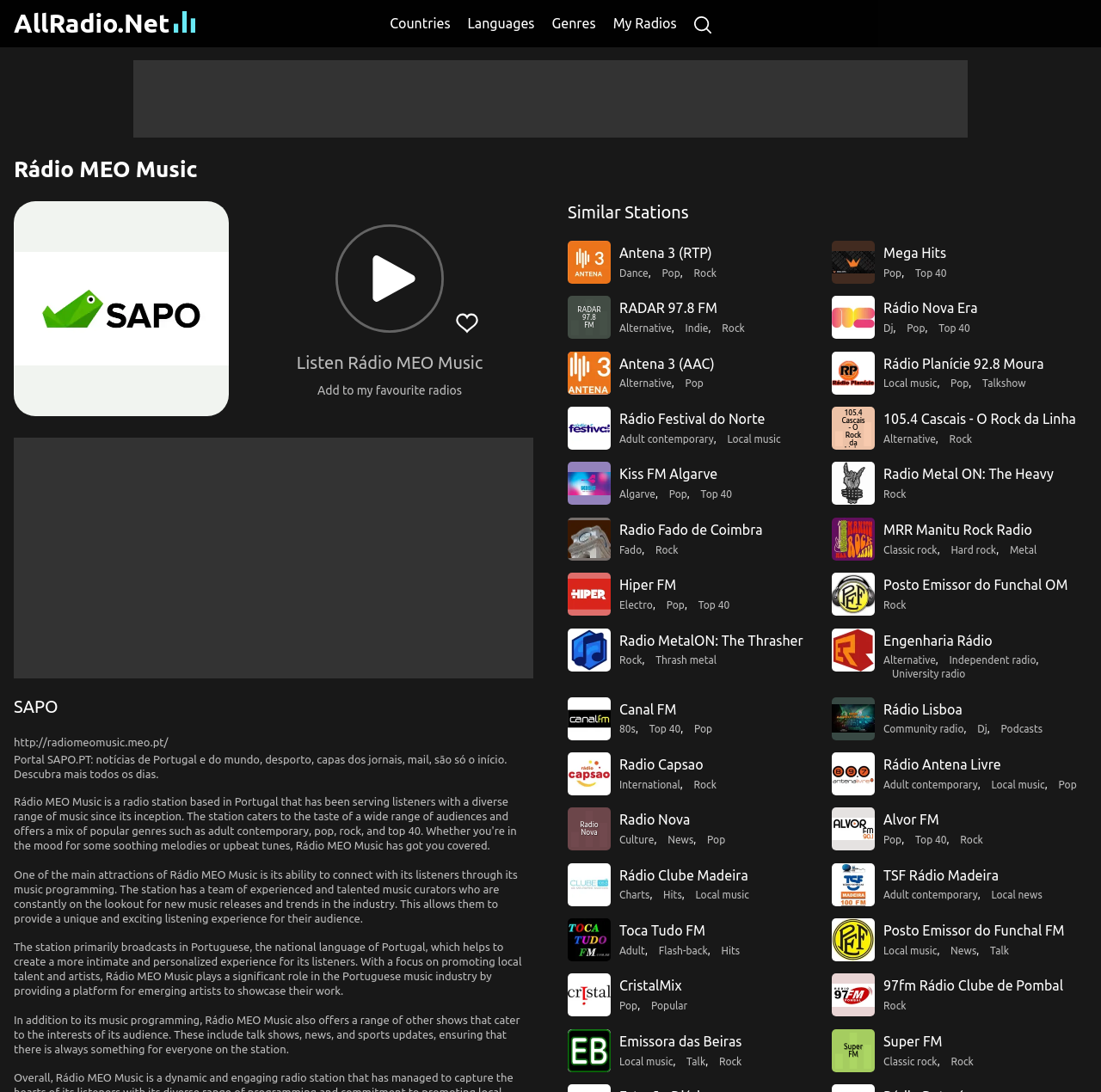Highlight the bounding box coordinates of the element that should be clicked to carry out the following instruction: "Go to the HOME page". The coordinates must be given as four float numbers ranging from 0 to 1, i.e., [left, top, right, bottom].

None